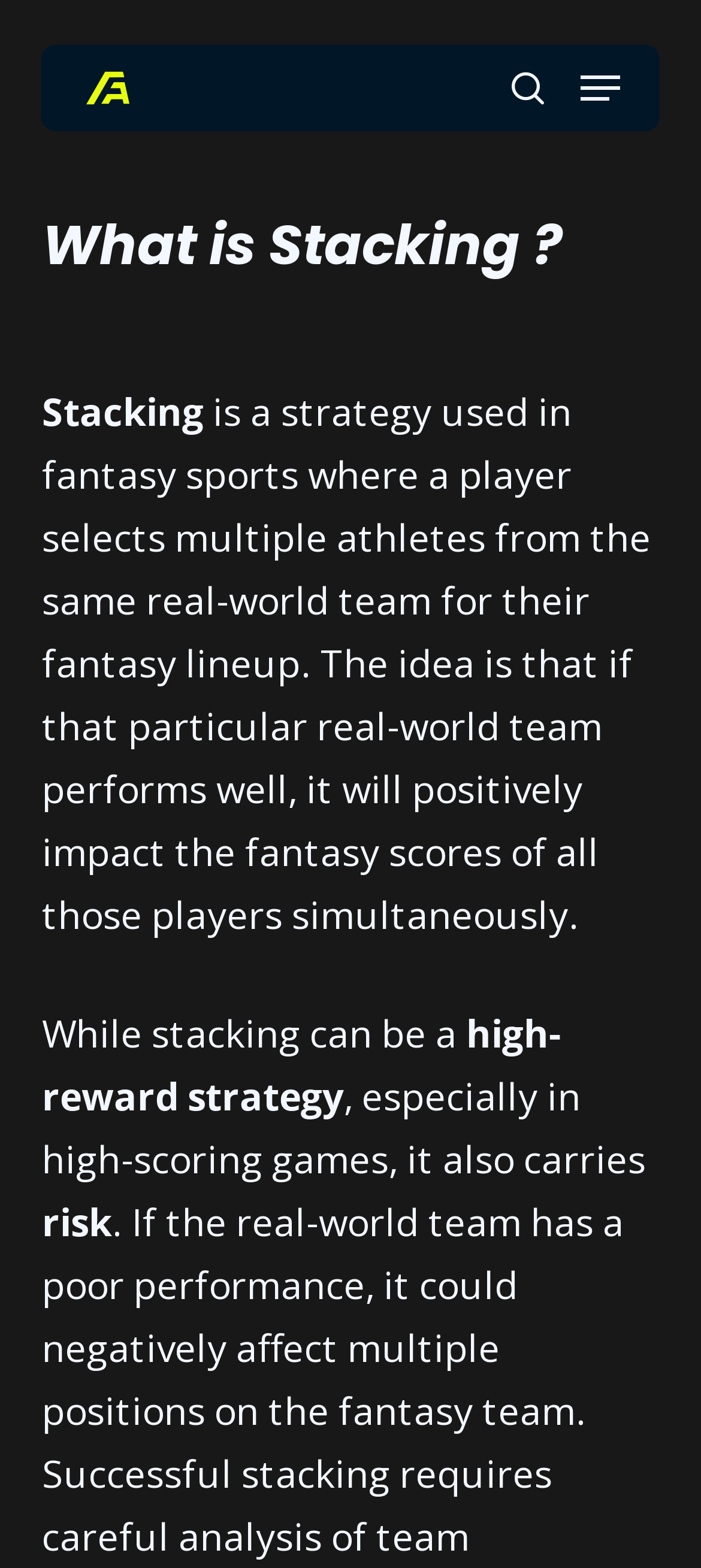Based on the image, provide a detailed and complete answer to the question: 
What is the name of the website?

The webpage has a logo with the text 'Fan Arena' which suggests that this is the name of the website.